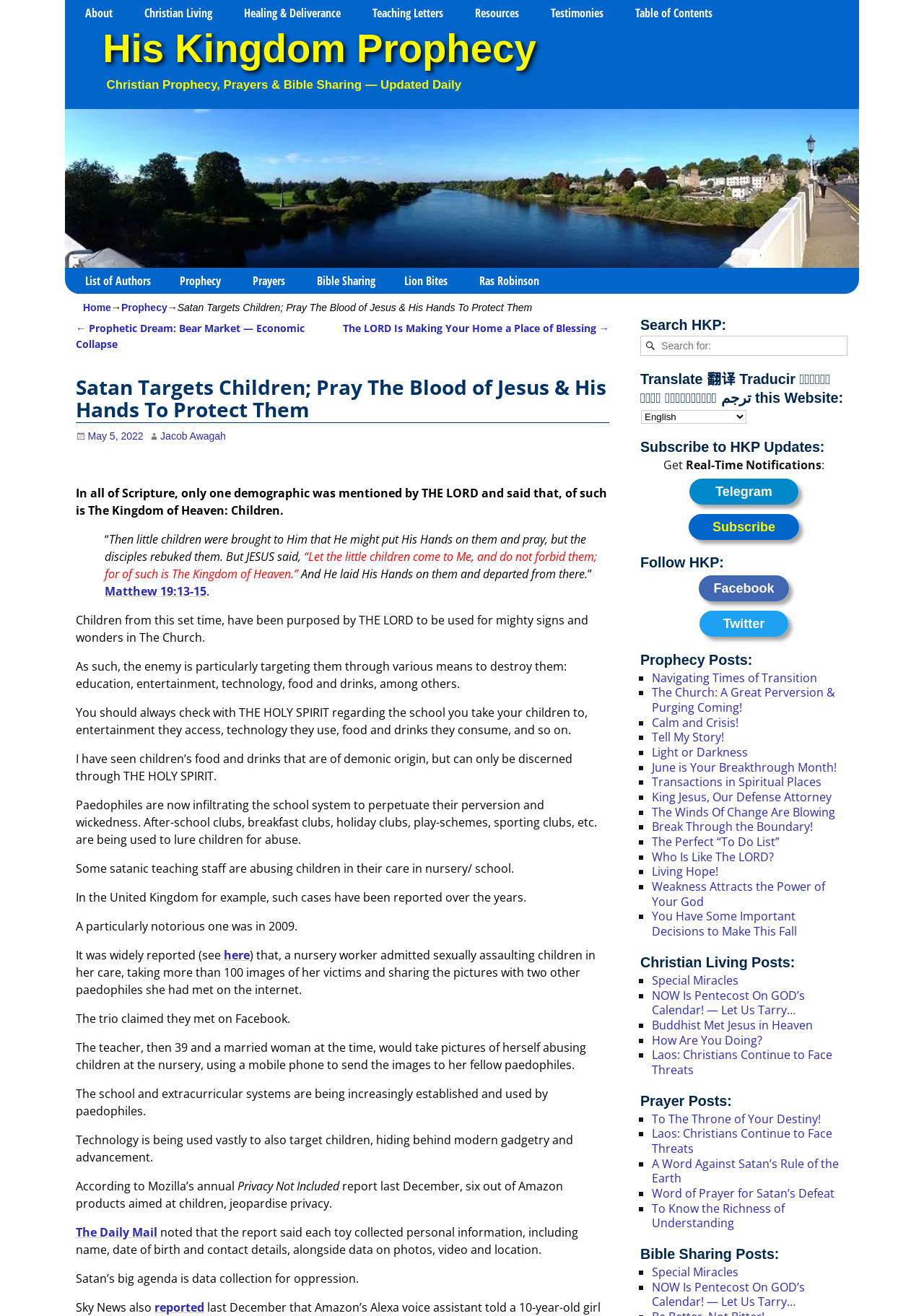Find the UI element described as: "Contact Us" and predict its bounding box coordinates. Ensure the coordinates are four float numbers between 0 and 1, [left, top, right, bottom].

None